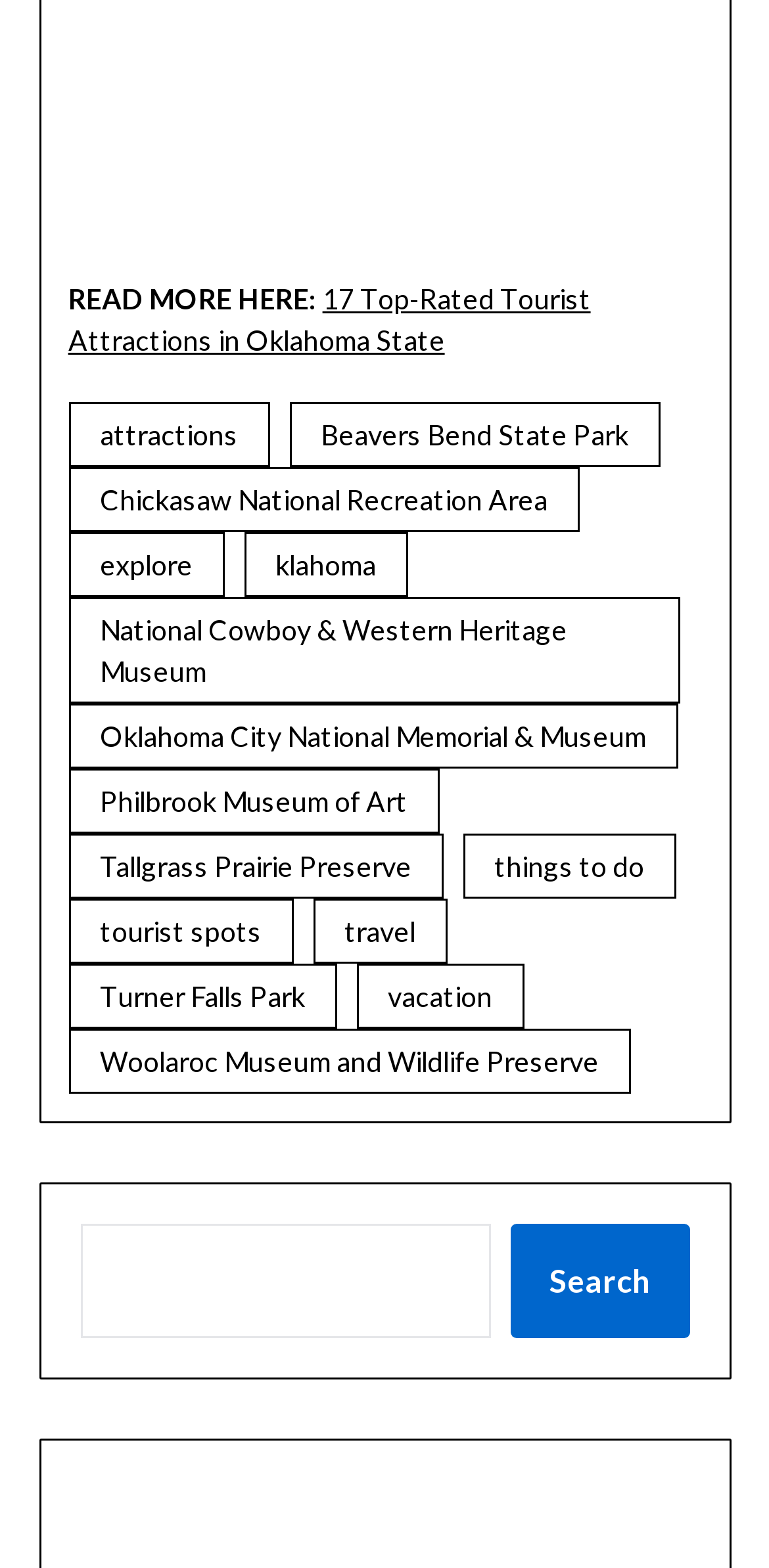Using the given element description, provide the bounding box coordinates (top-left x, top-left y, bottom-right x, bottom-right y) for the corresponding UI element in the screenshot: Woolaroc Museum and Wildlife Preserve

[0.089, 0.656, 0.819, 0.698]